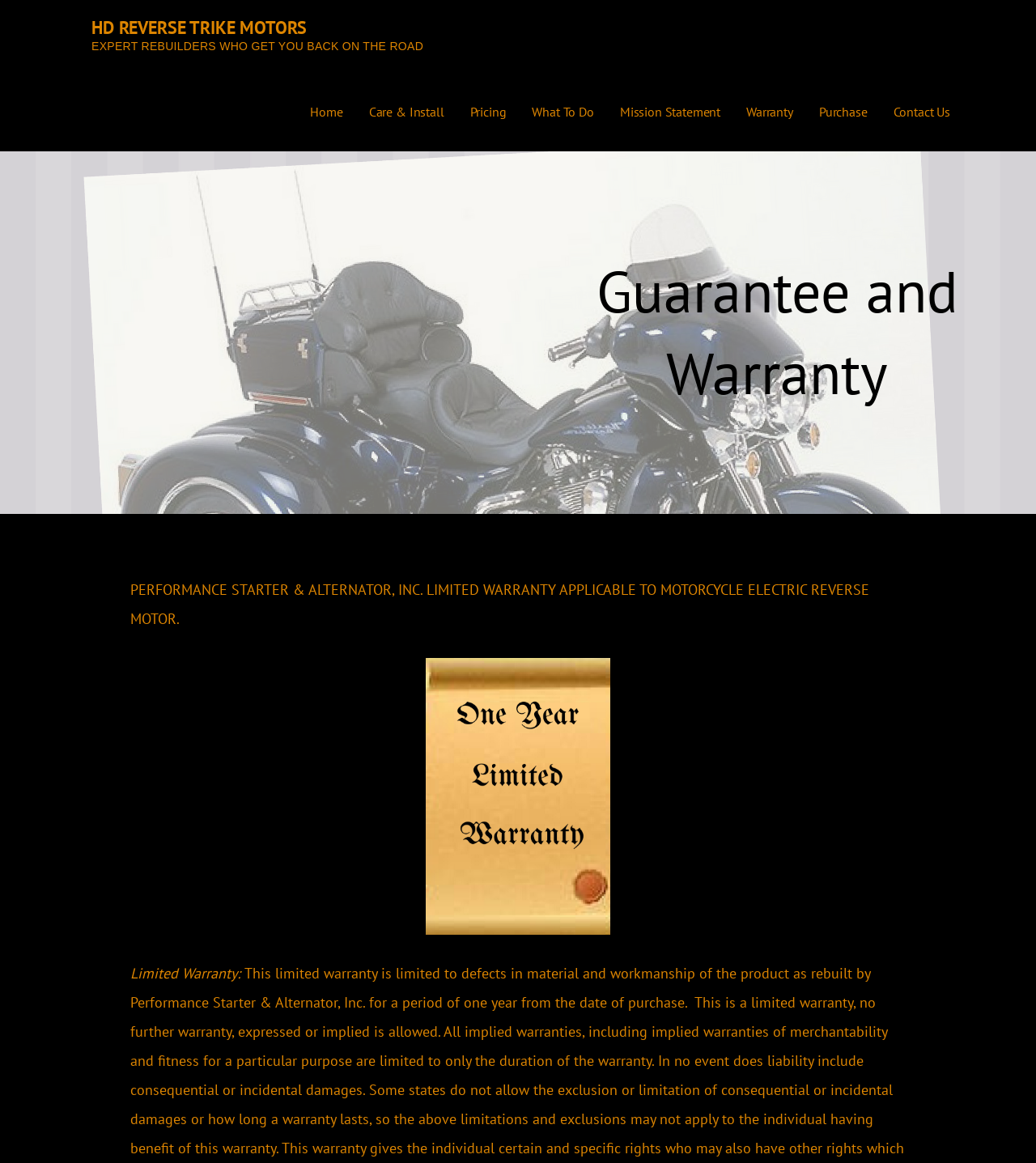Please pinpoint the bounding box coordinates for the region I should click to adhere to this instruction: "view pricing information".

[0.441, 0.064, 0.501, 0.13]